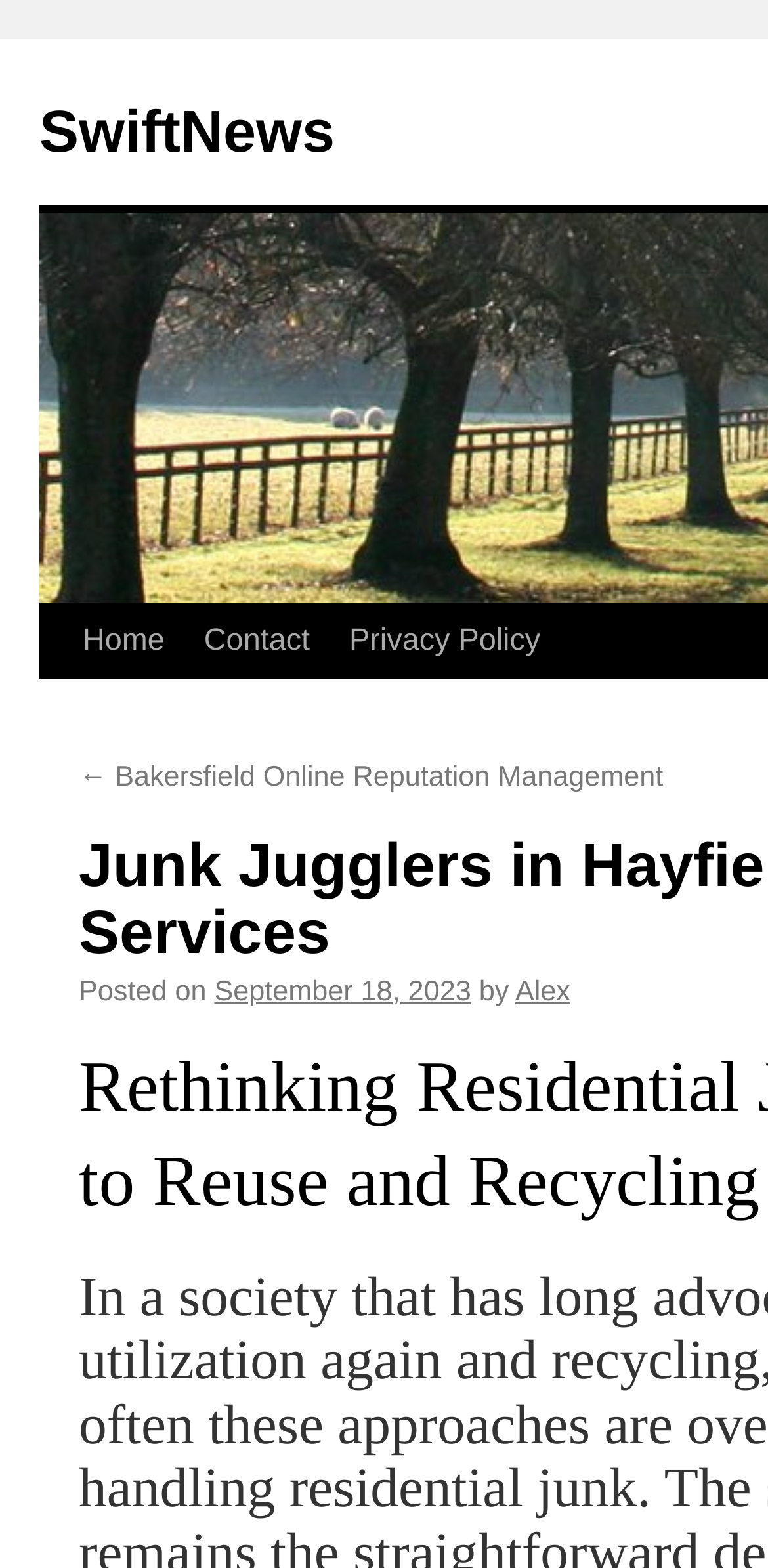Determine the bounding box for the UI element that matches this description: "Privacy Policy".

[0.388, 0.386, 0.647, 0.481]